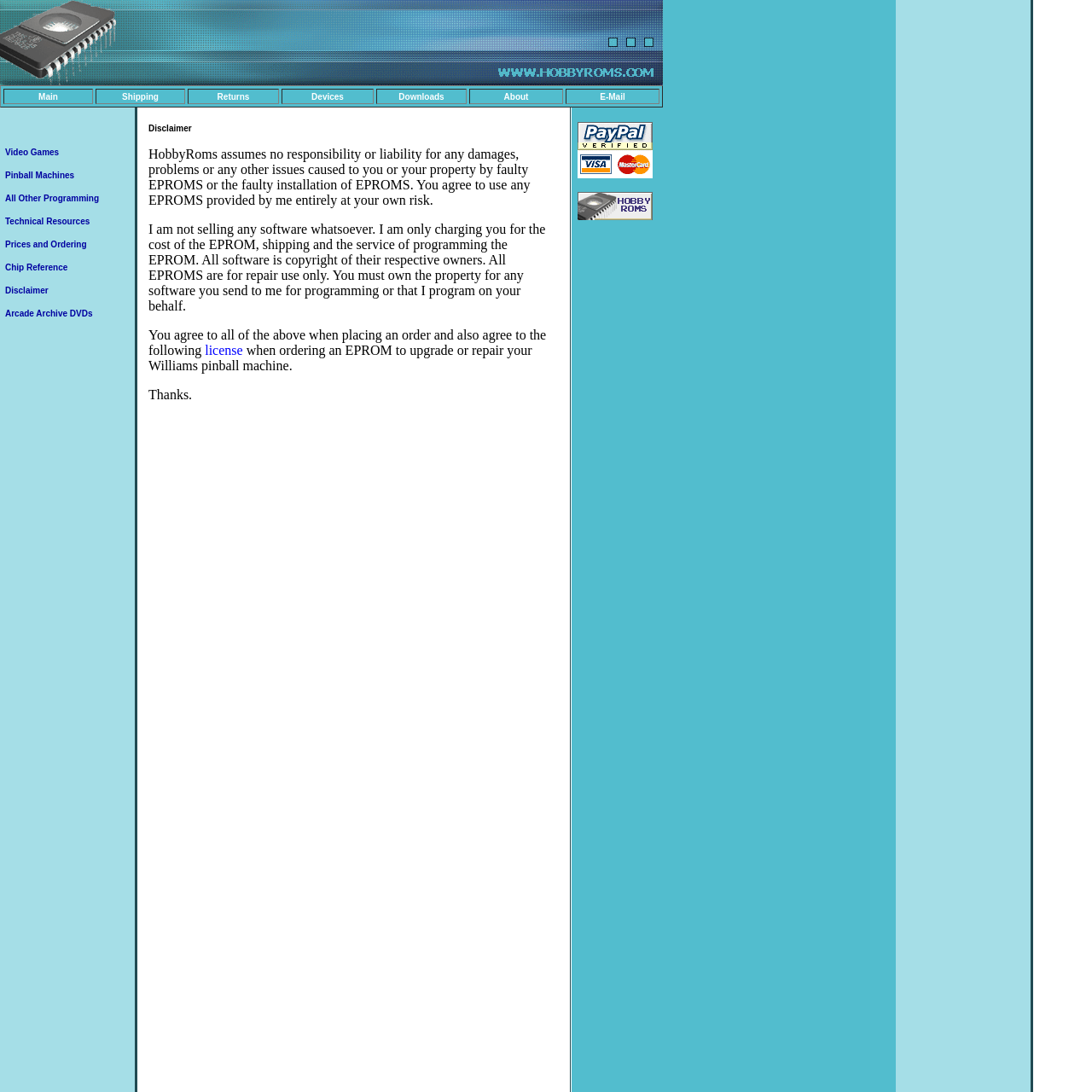Predict the bounding box coordinates of the area that should be clicked to accomplish the following instruction: "Click on the 'Devices' link". The bounding box coordinates should consist of four float numbers between 0 and 1, i.e., [left, top, right, bottom].

[0.285, 0.084, 0.315, 0.093]